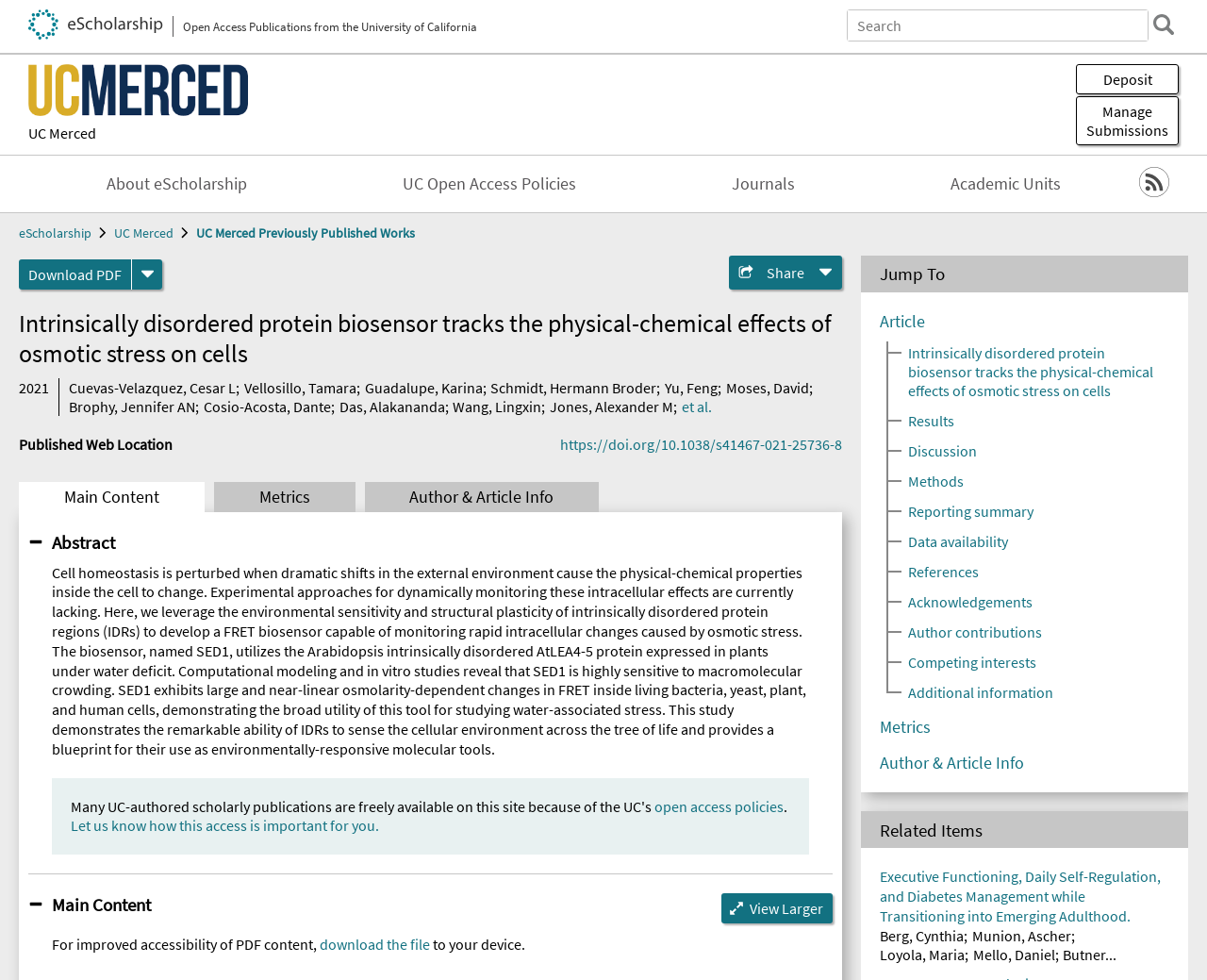Using the information in the image, give a comprehensive answer to the question: 
What is the format of the downloadable file?

The webpage has a link 'Download PDF' which indicates that the downloadable file is in PDF format.